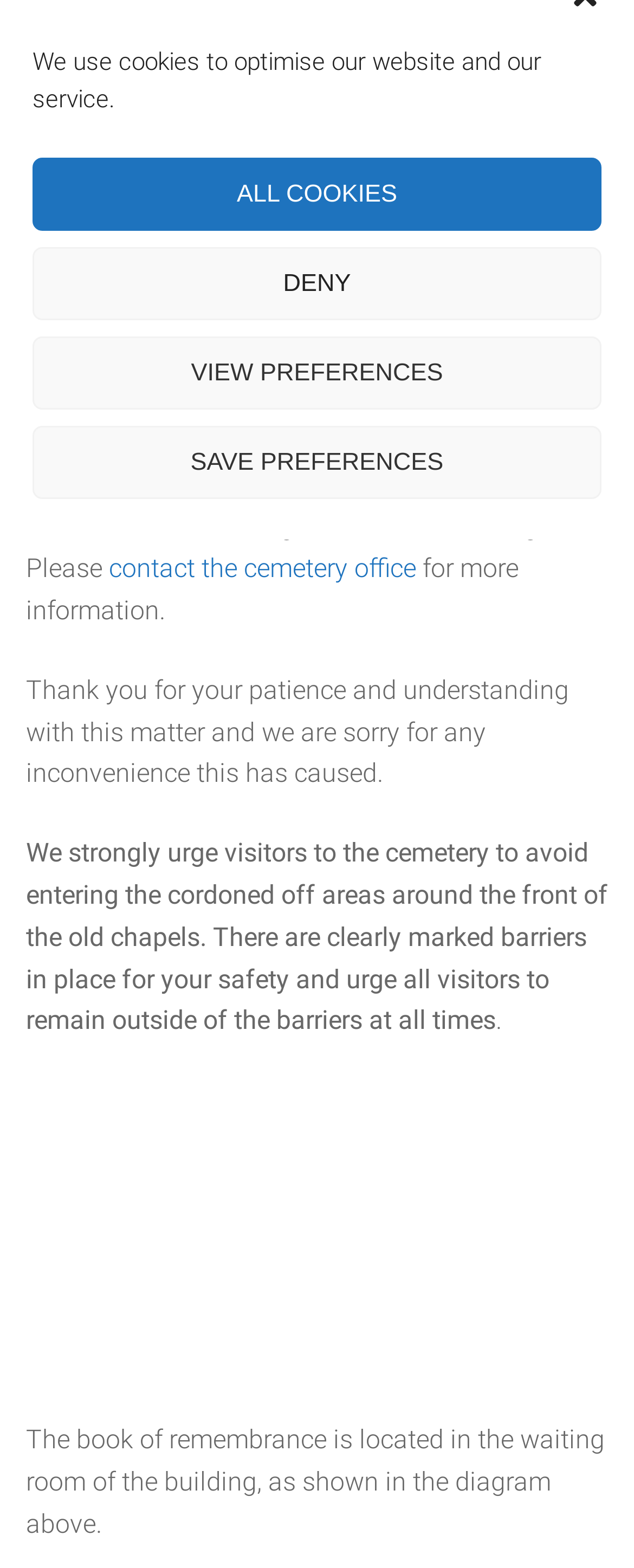Extract the bounding box coordinates of the UI element described: "Burials". Provide the coordinates in the format [left, top, right, bottom] with values ranging from 0 to 1.

[0.0, 0.142, 1.0, 0.187]